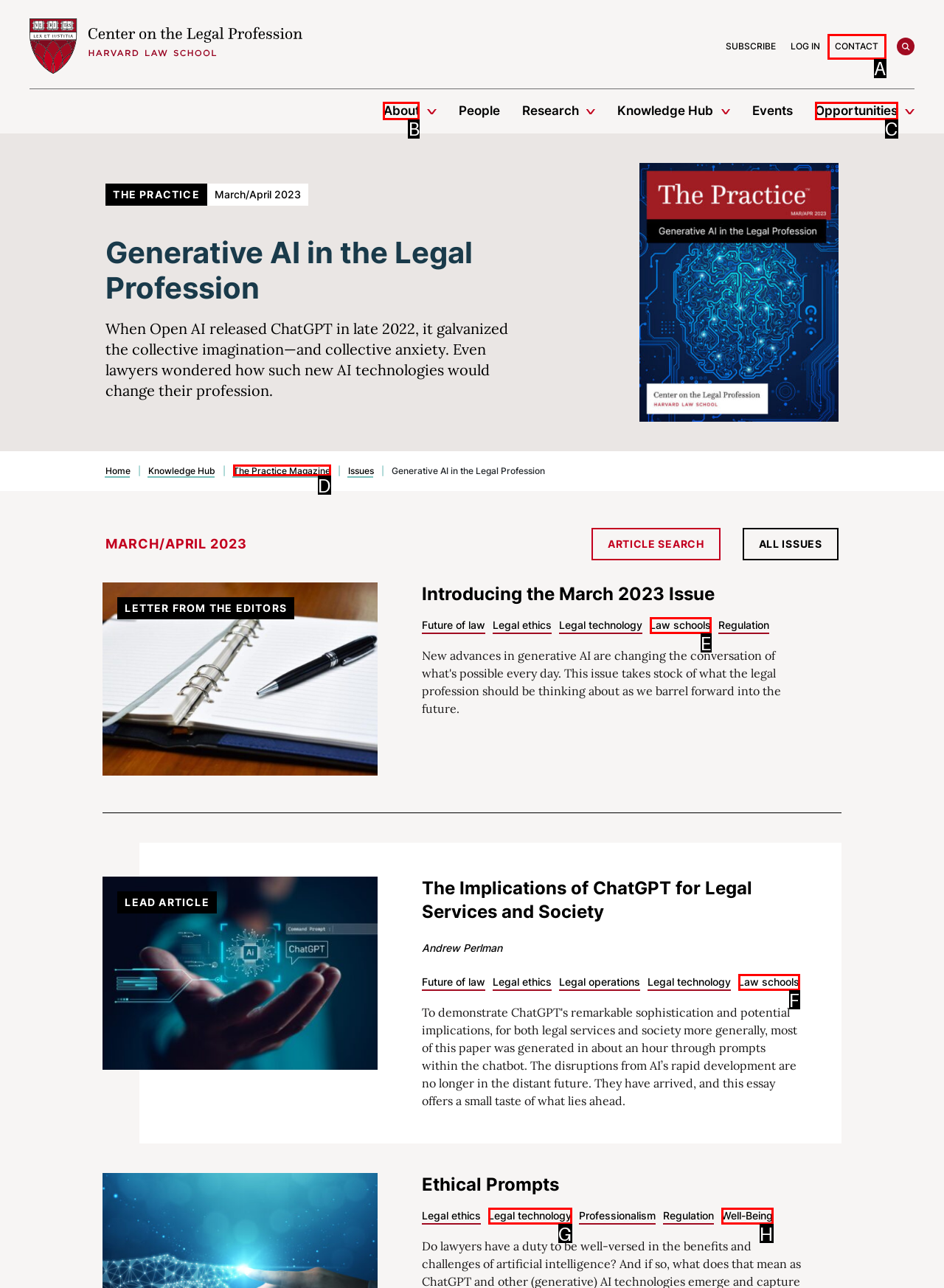Determine the option that aligns with this description: Well-Being
Reply with the option's letter directly.

H